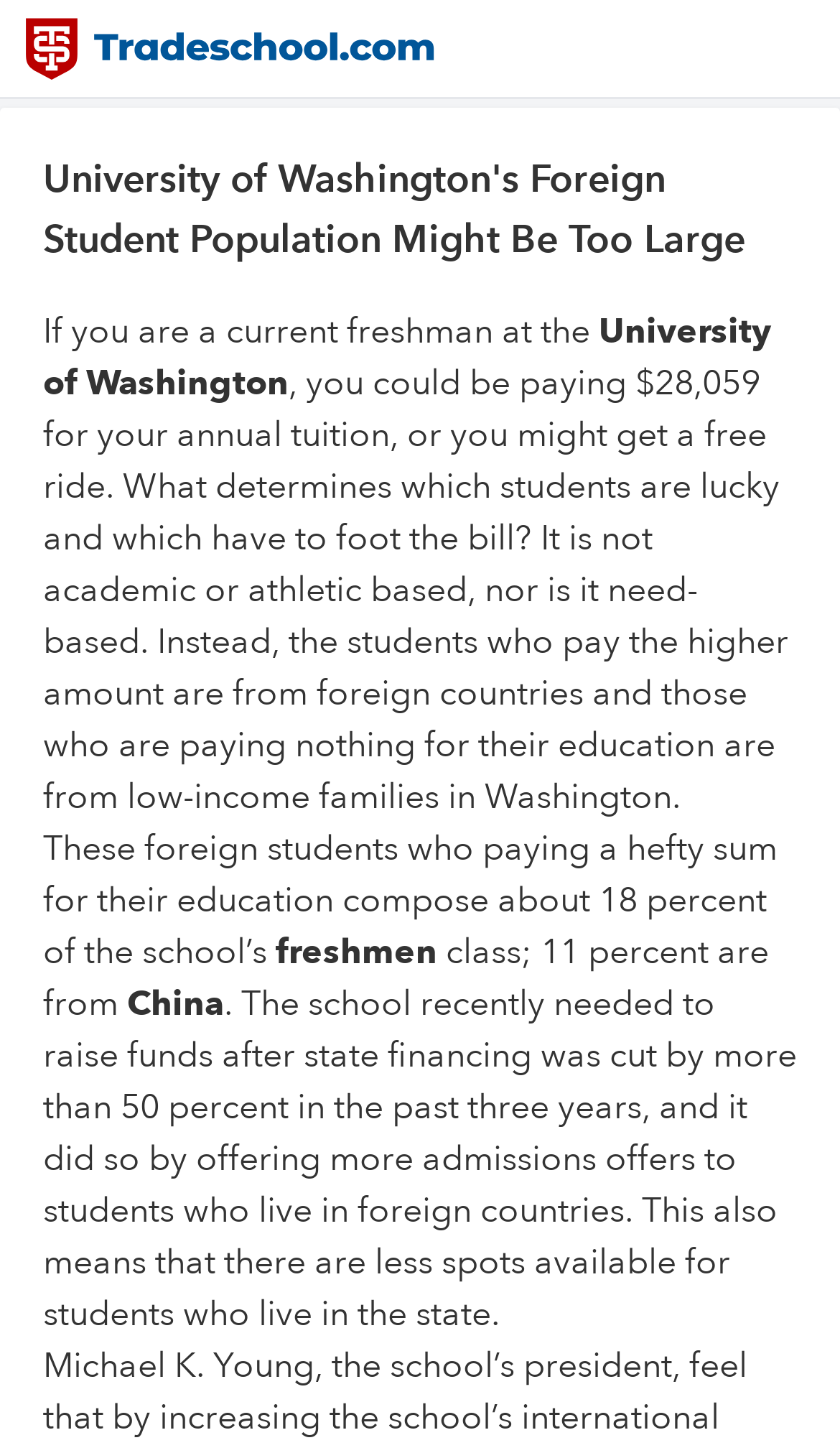Please extract and provide the main headline of the webpage.

University of Washington's Foreign Student Population Might Be Too Large